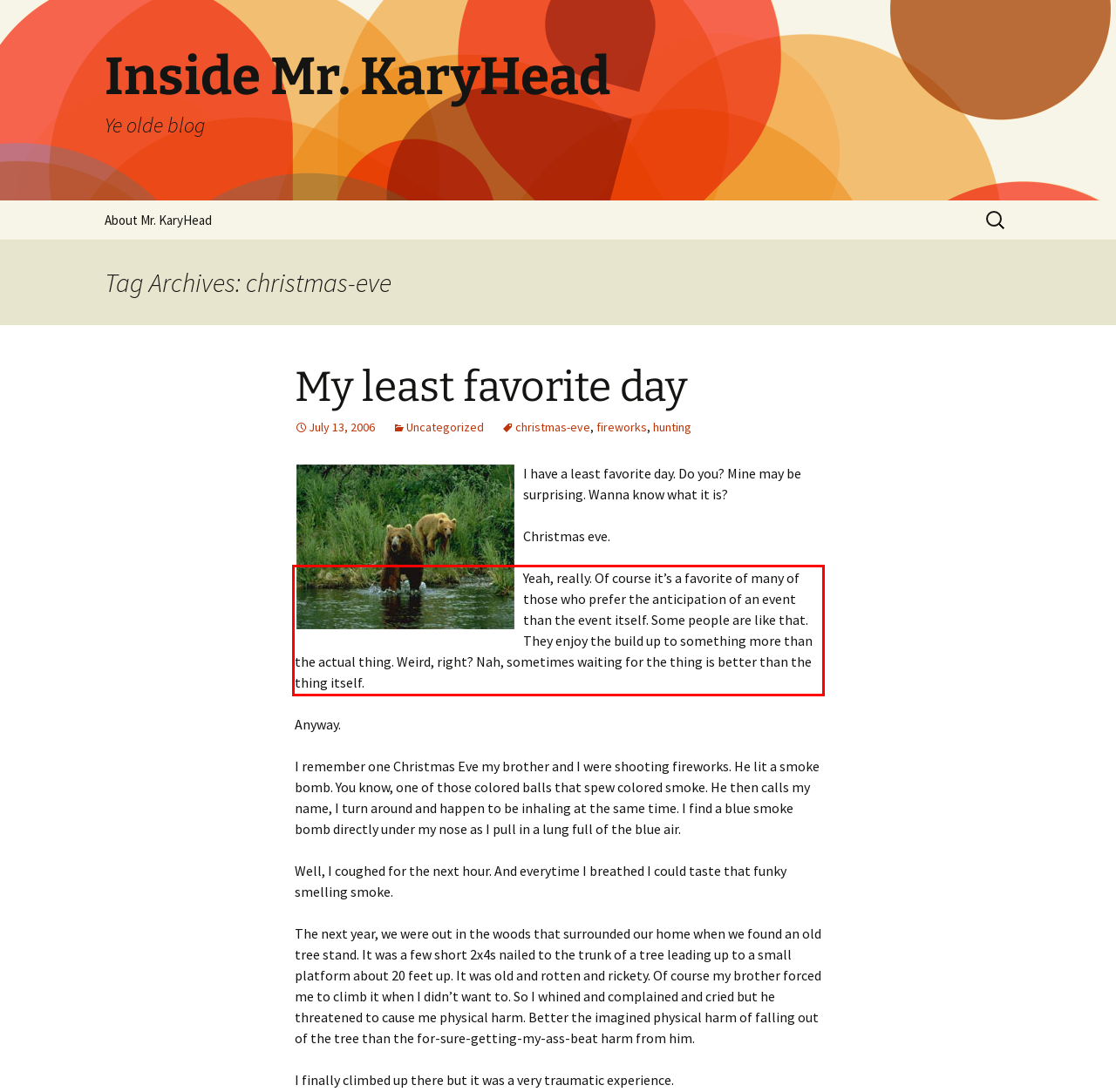Using OCR, extract the text content found within the red bounding box in the given webpage screenshot.

Yeah, really. Of course it’s a favorite of many of those who prefer the anticipation of an event than the event itself. Some people are like that. They enjoy the build up to something more than the actual thing. Weird, right? Nah, sometimes waiting for the thing is better than the thing itself.